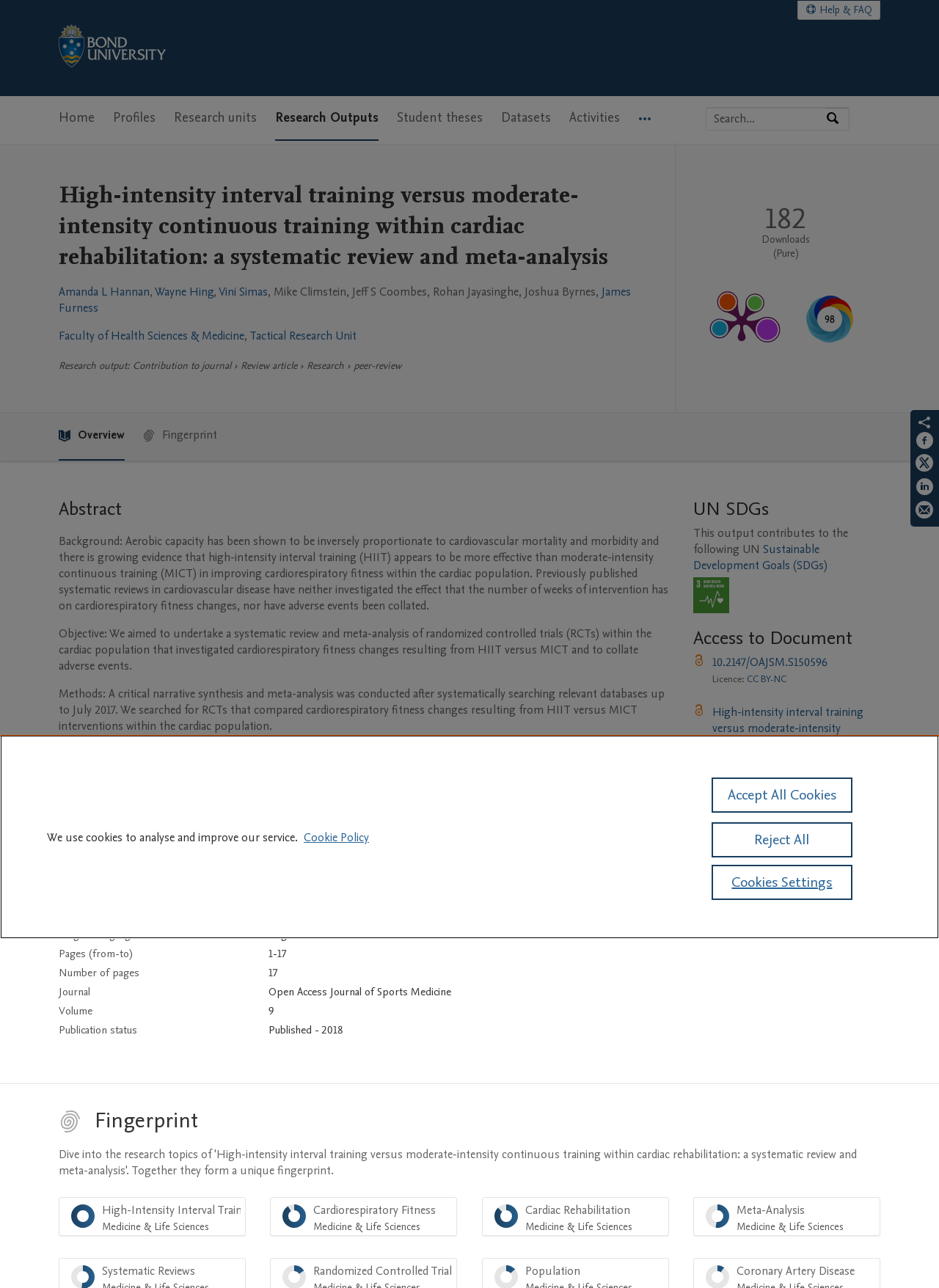Based on the element description "December 2020", predict the bounding box coordinates of the UI element.

None